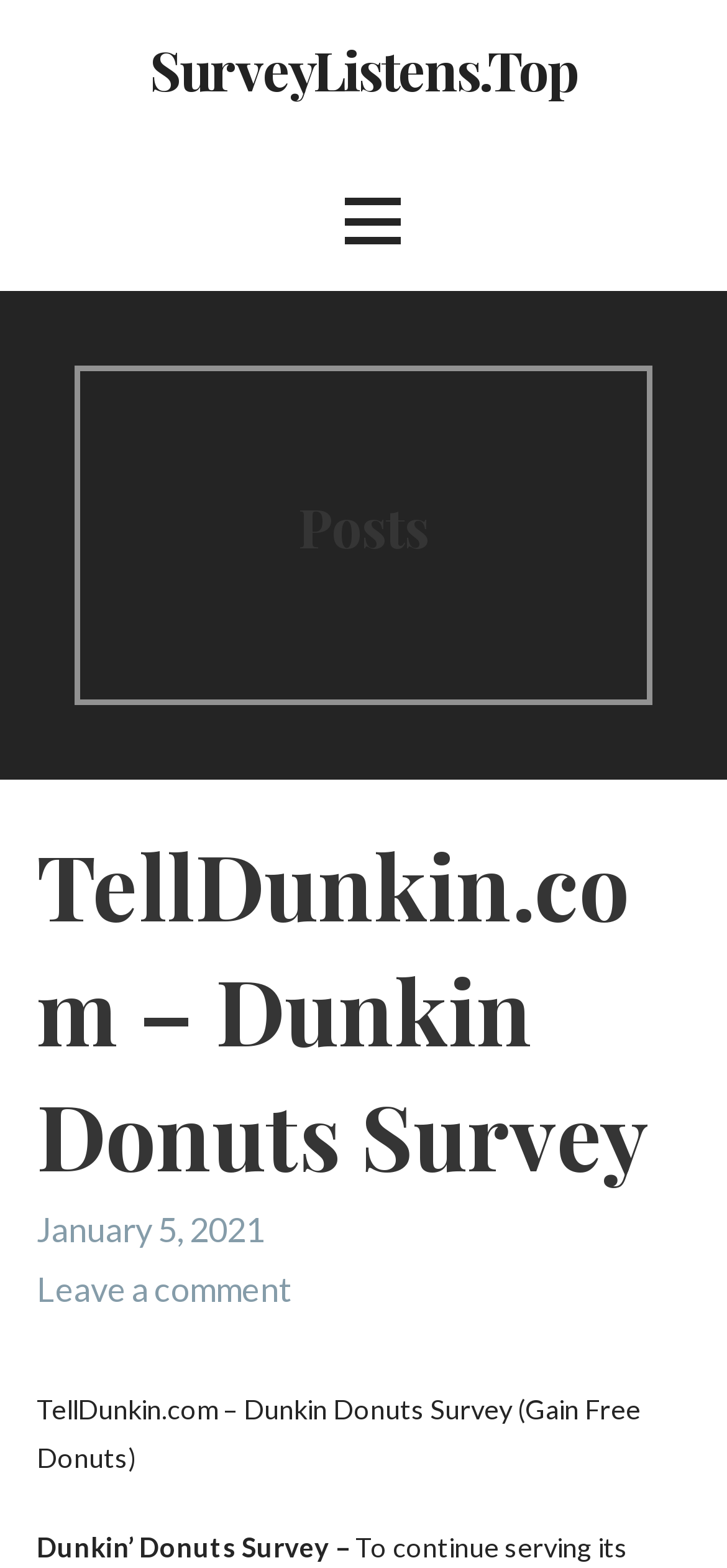Elaborate on the webpage's design and content in a detailed caption.

The webpage is about the Dunkin Donuts Survey, specifically the TellDunkin.com survey. At the top-left corner, there is a "Skip to content" link. Below it, in the top-center area, is a link to "SurveyListens.Top". To the right of this link, there is an unnamed button. 

The main content of the webpage is divided into sections, with a heading titled "Posts" located near the top-center of the page. Under this heading, there is a subheading "TellDunkin.com – Dunkin Donuts Survey" which is prominently displayed. 

Below the subheading, there is a date "January 5, 2021" followed by a "Leave a comment" link. Further down, there is a paragraph of text "TellDunkin.com – Dunkin Donuts Survey (Gain Free Donuts)" and another line of text "Dunkin’ Donuts Survey –".